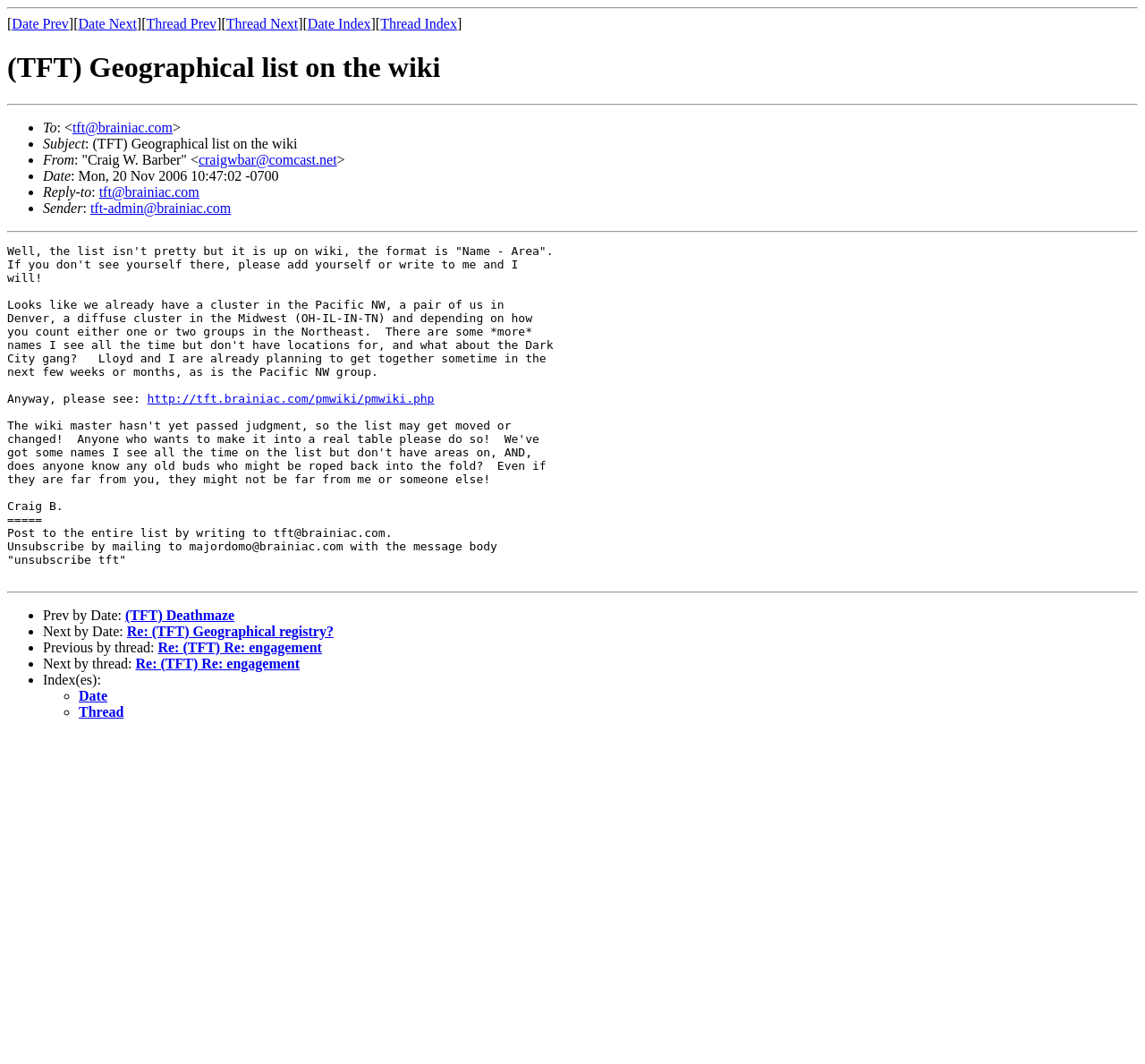What is the author encouraging others to do?
Based on the visual details in the image, please answer the question thoroughly.

The author is encouraging others to add themselves to the list, either by doing so themselves or by providing their location information to the author. The author is also encouraging others to help make the list more organized and useful, such as by converting it into a table format.